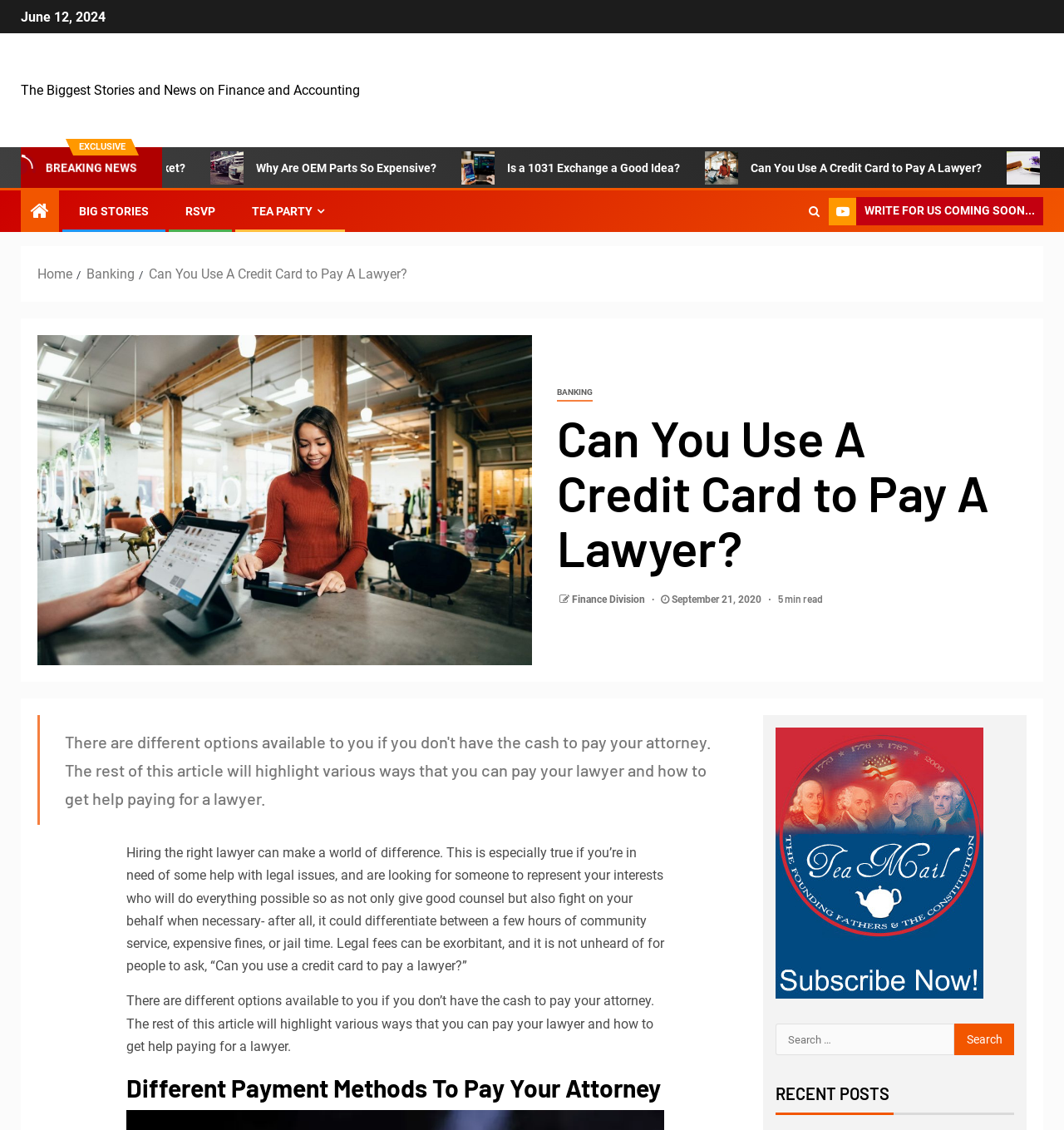Kindly determine the bounding box coordinates for the clickable area to achieve the given instruction: "Click on the 'BANKING' link".

[0.523, 0.34, 0.557, 0.355]